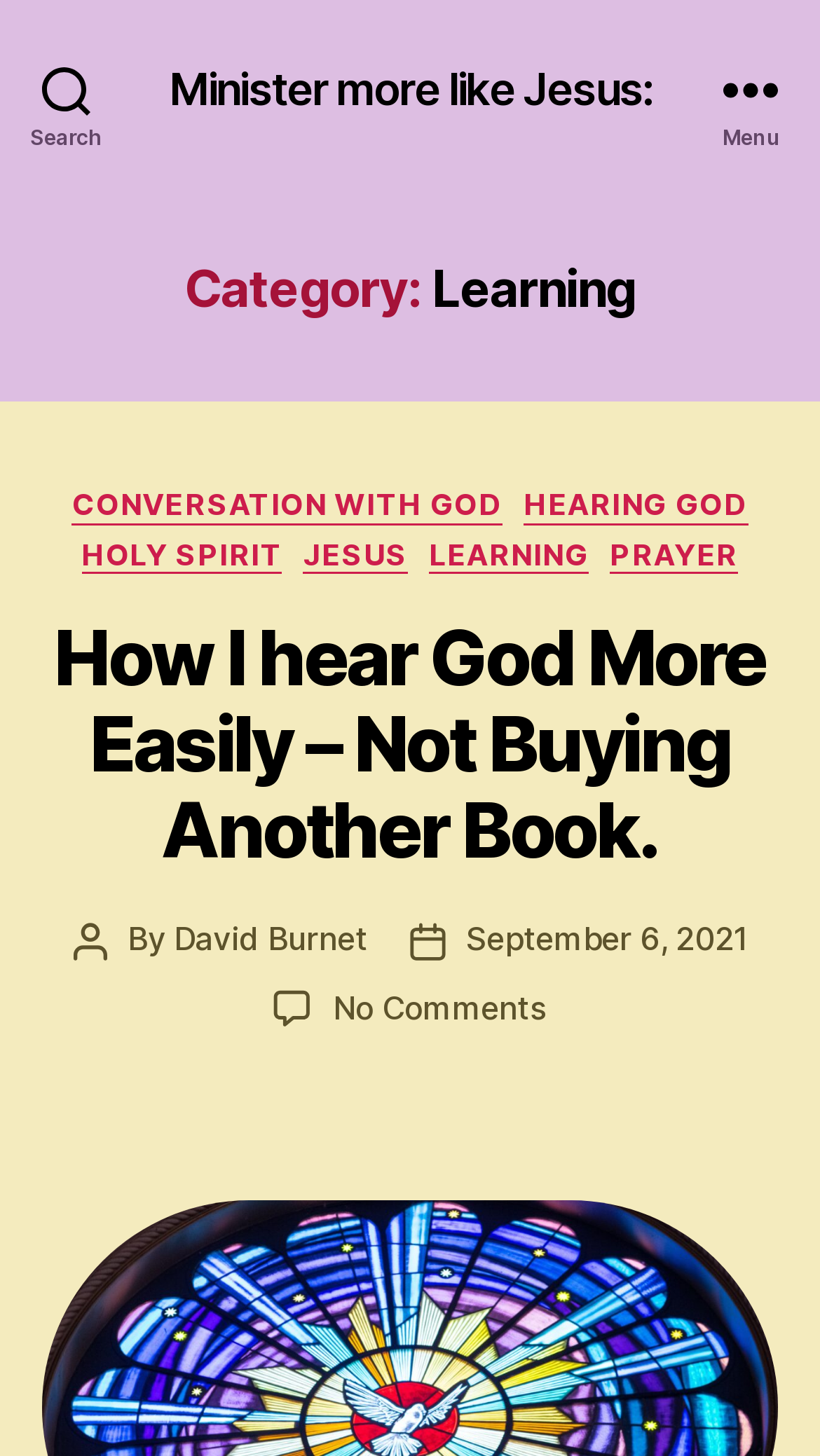Summarize the webpage in an elaborate manner.

The webpage is about learning and ministering more like Jesus. At the top left, there is a search button. Next to it, there is a link with the title "Minister more like Jesus:". On the top right, there is a menu button. 

Below the top section, there is a header section with a heading "Category: Learning". Underneath, there are two sections of links and text. The first section has a heading "Categories" and lists several categories including "CONVERSATION WITH GOD", "HEARING GOD", "HOLY SPIRIT", "JESUS", "LEARNING", and "PRAYER". 

The second section has a heading "How I hear God More Easily – Not Buying Another Book." which is also a link. Below it, there is information about the post, including the author "David Burnet" and the post date "September 6, 2021". There is also a link to the comments section, which indicates that there are no comments on the post.